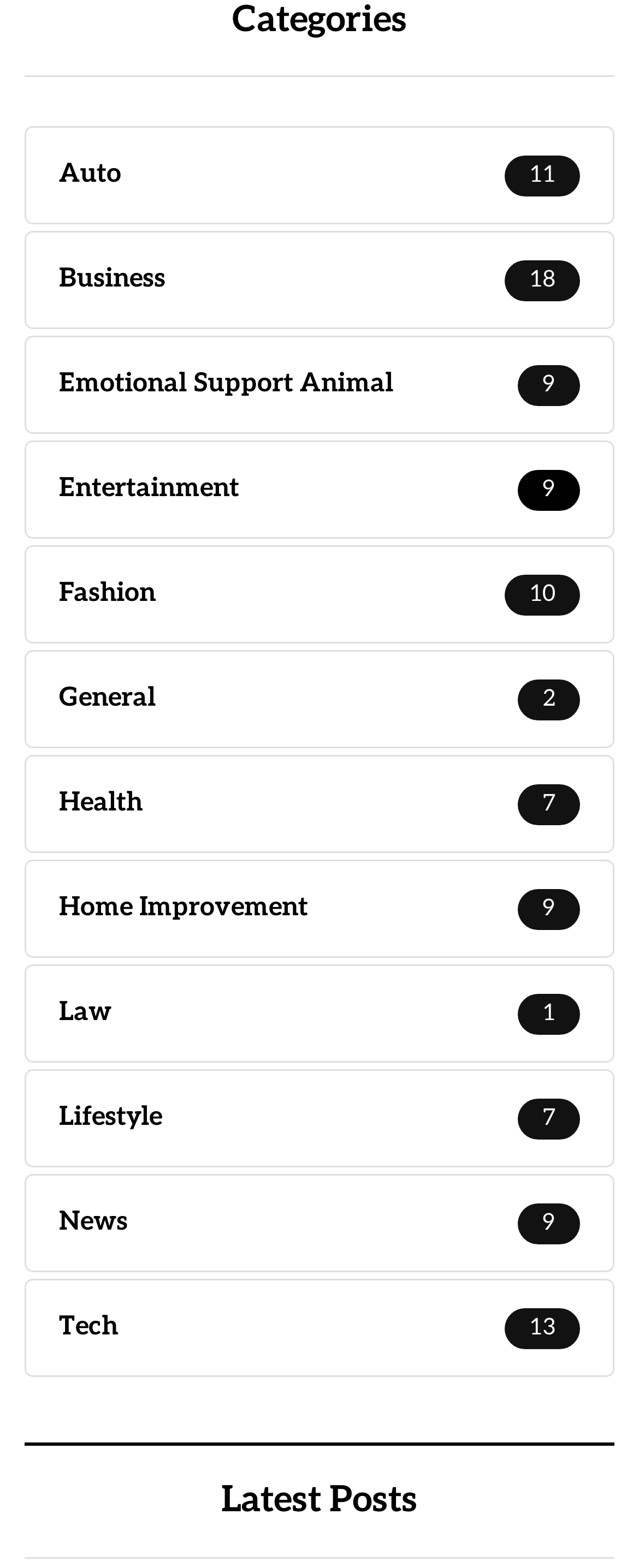Locate the bounding box coordinates of the area you need to click to fulfill this instruction: 'view Latest Posts'. The coordinates must be in the form of four float numbers ranging from 0 to 1: [left, top, right, bottom].

[0.038, 0.92, 0.962, 0.994]